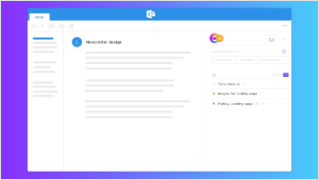Describe all elements and aspects of the image.

The image showcases a user interface of ClickUp for Outlook, featuring a clean and modern layout. It includes a toolbar at the top with icons for various functionalities. The main section displays a document titled "Newsletter Draft" with visible formatting lines, indicating where text can be entered. On the right side, there are sections for task and project management, showing a detailed view with options for editing and organizing work. The background gradients shift from purple to blue, creating a visually appealing atmosphere, reflecting ClickUp’s dynamic productivity features. This interface is designed for users to efficiently manage tasks, collaborate, and streamline workflow within their Outlook environment.